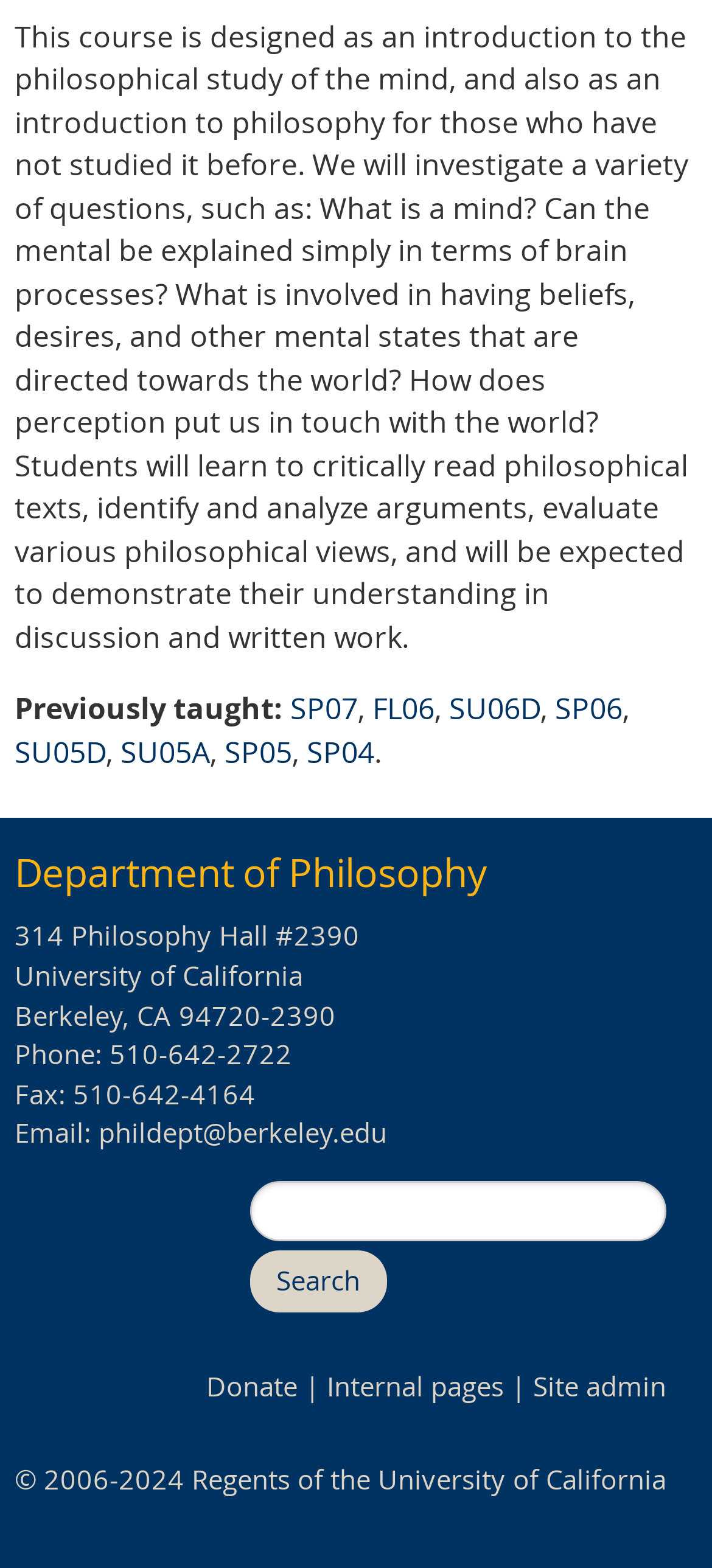What are the previously taught semesters?
We need a detailed and exhaustive answer to the question. Please elaborate.

The webpage lists the previously taught semesters, which include SP07, FL06, SU06D, SP06, SU05D, SU05A, SP05, and SP04.